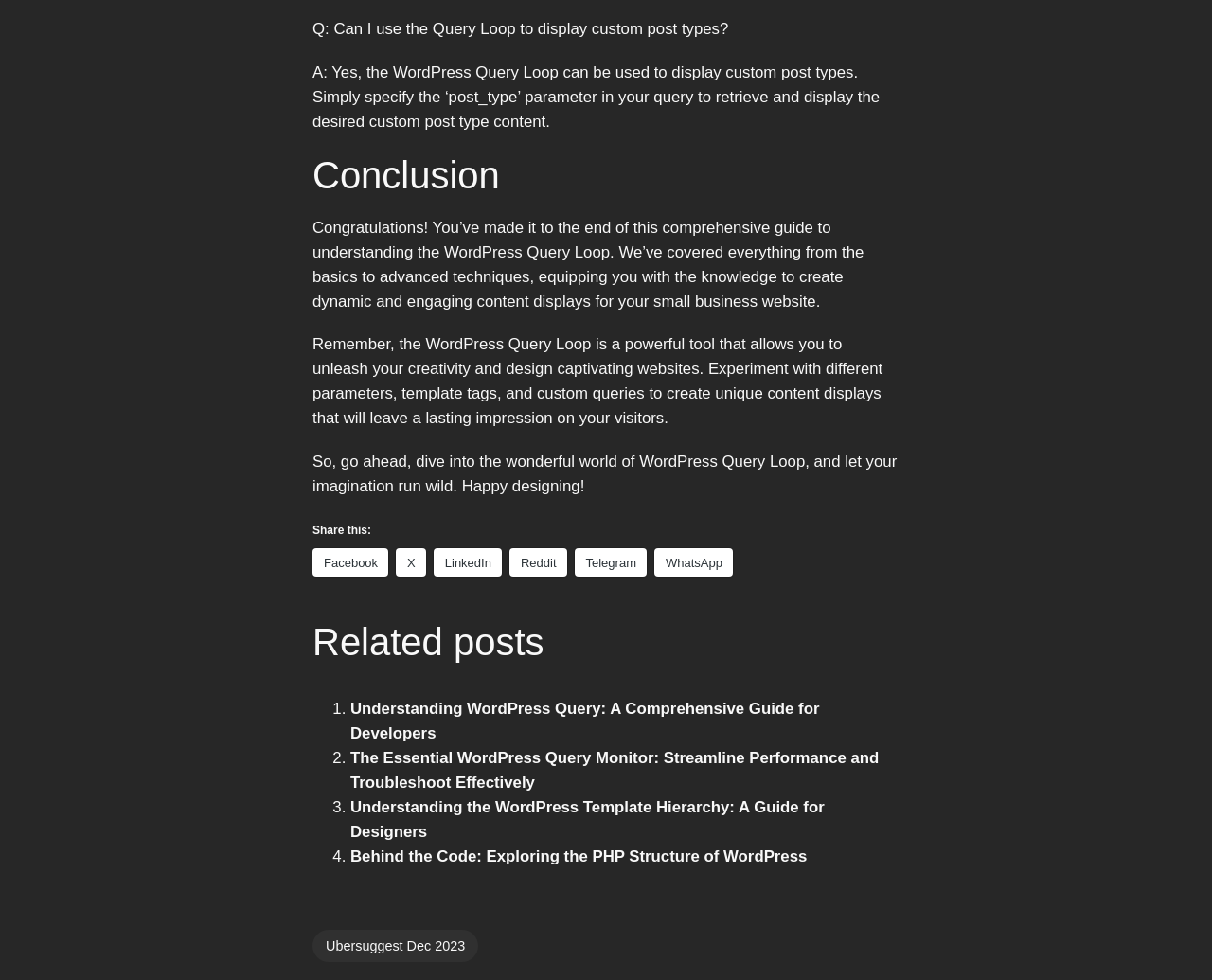Answer the following inquiry with a single word or phrase:
What is the topic of the Q&A section?

WordPress Query Loop